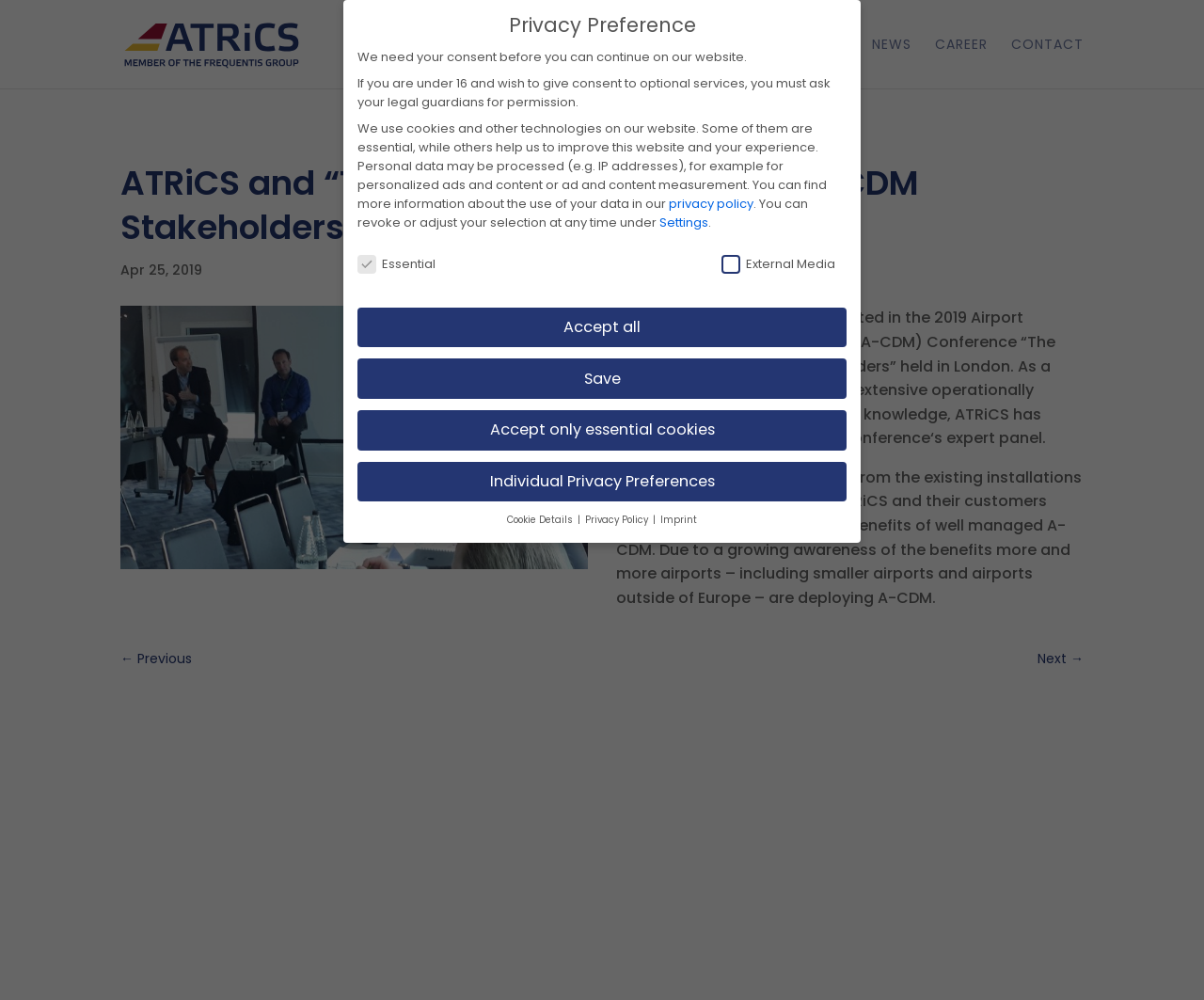Highlight the bounding box of the UI element that corresponds to this description: "Accept only essential cookies".

[0.439, 0.75, 0.621, 0.786]